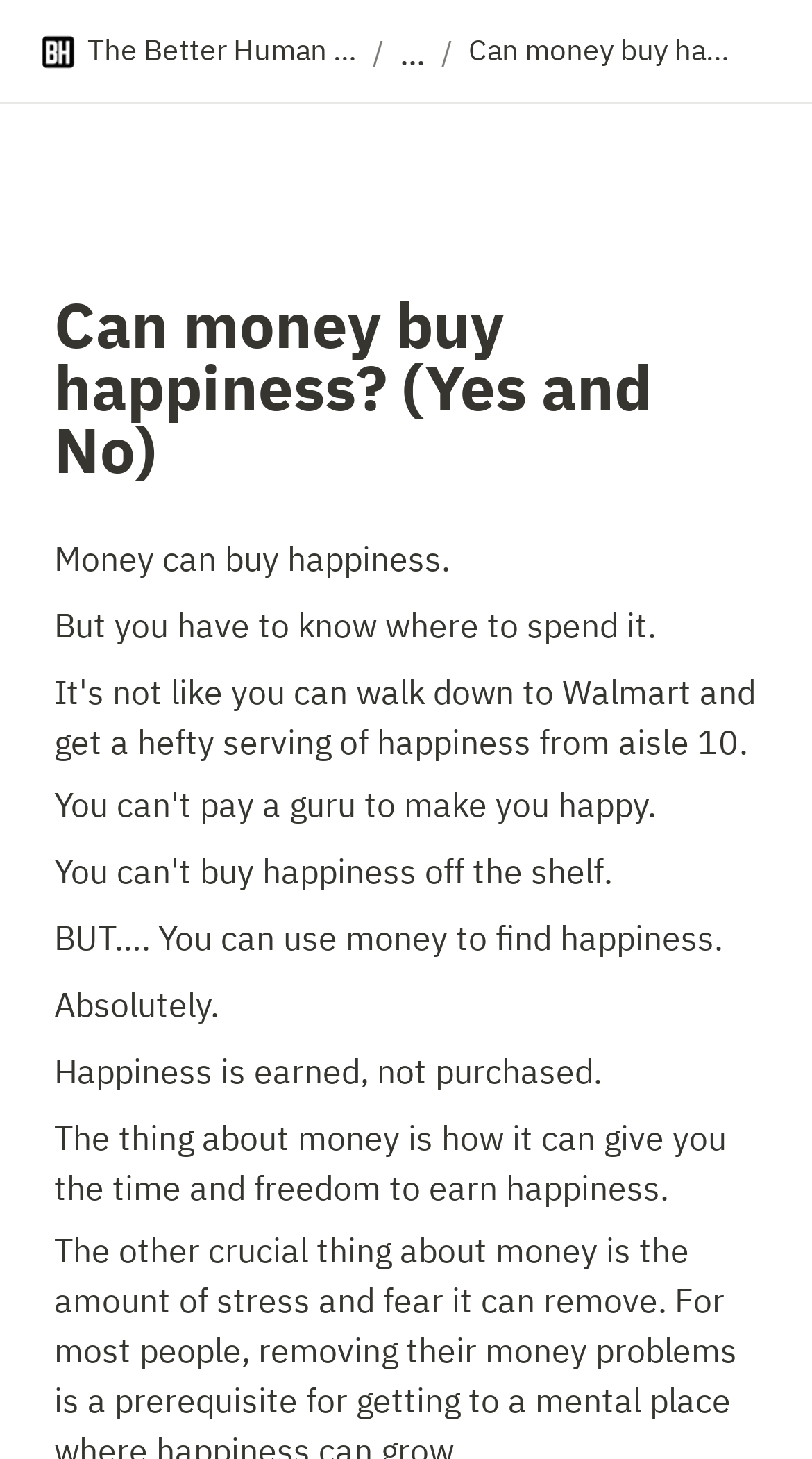What is the author of the article?
Based on the screenshot, give a detailed explanation to answer the question.

The author of the article can be determined by looking at the link 'The Better Human by Colin Stuckert' at the top of the webpage, which suggests that Colin Stuckert is the author of the article.